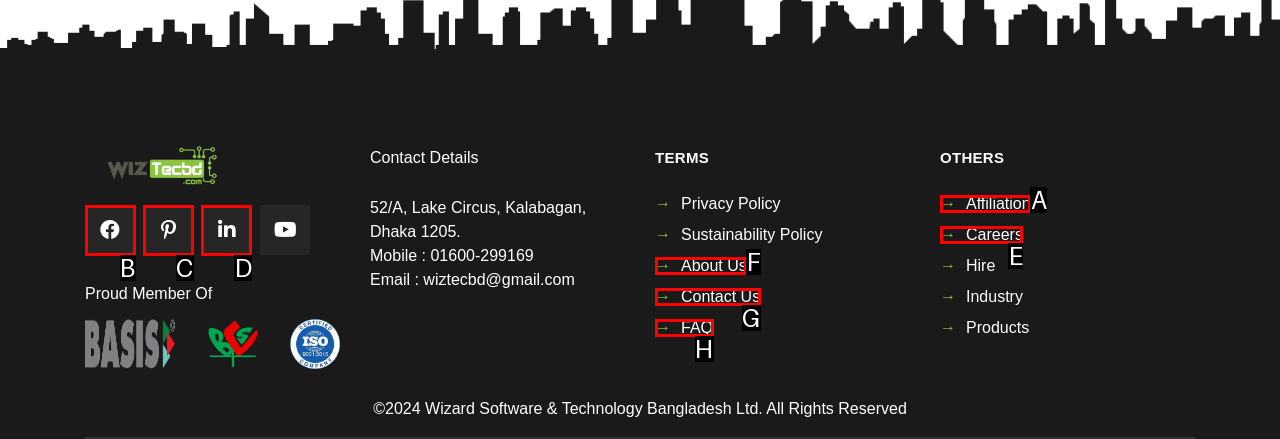From the given choices, which option should you click to complete this task: Contact us? Answer with the letter of the correct option.

G